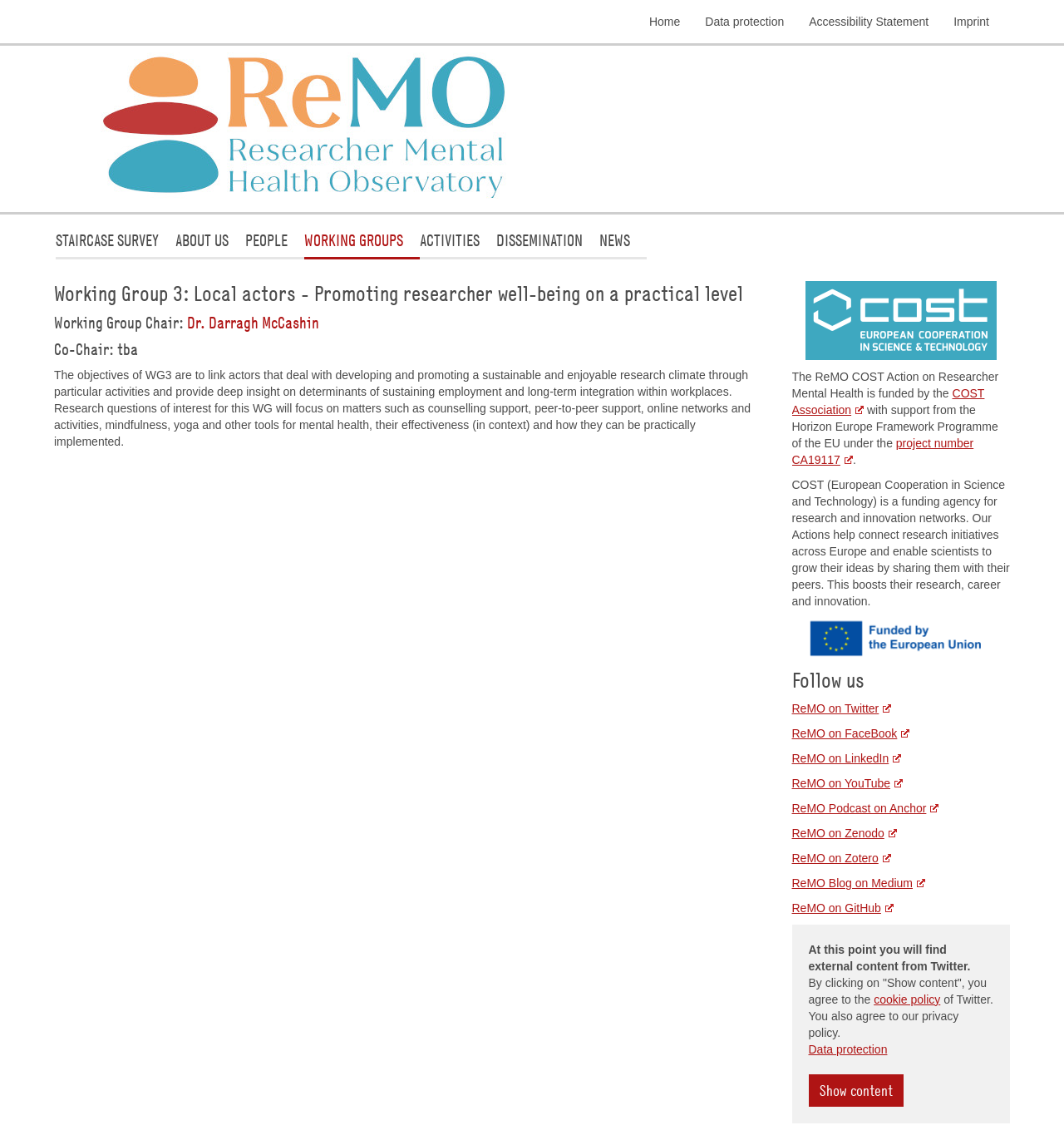Given the description: "ReMO Blog on Medium", determine the bounding box coordinates of the UI element. The coordinates should be formatted as four float numbers between 0 and 1, [left, top, right, bottom].

[0.744, 0.768, 0.87, 0.78]